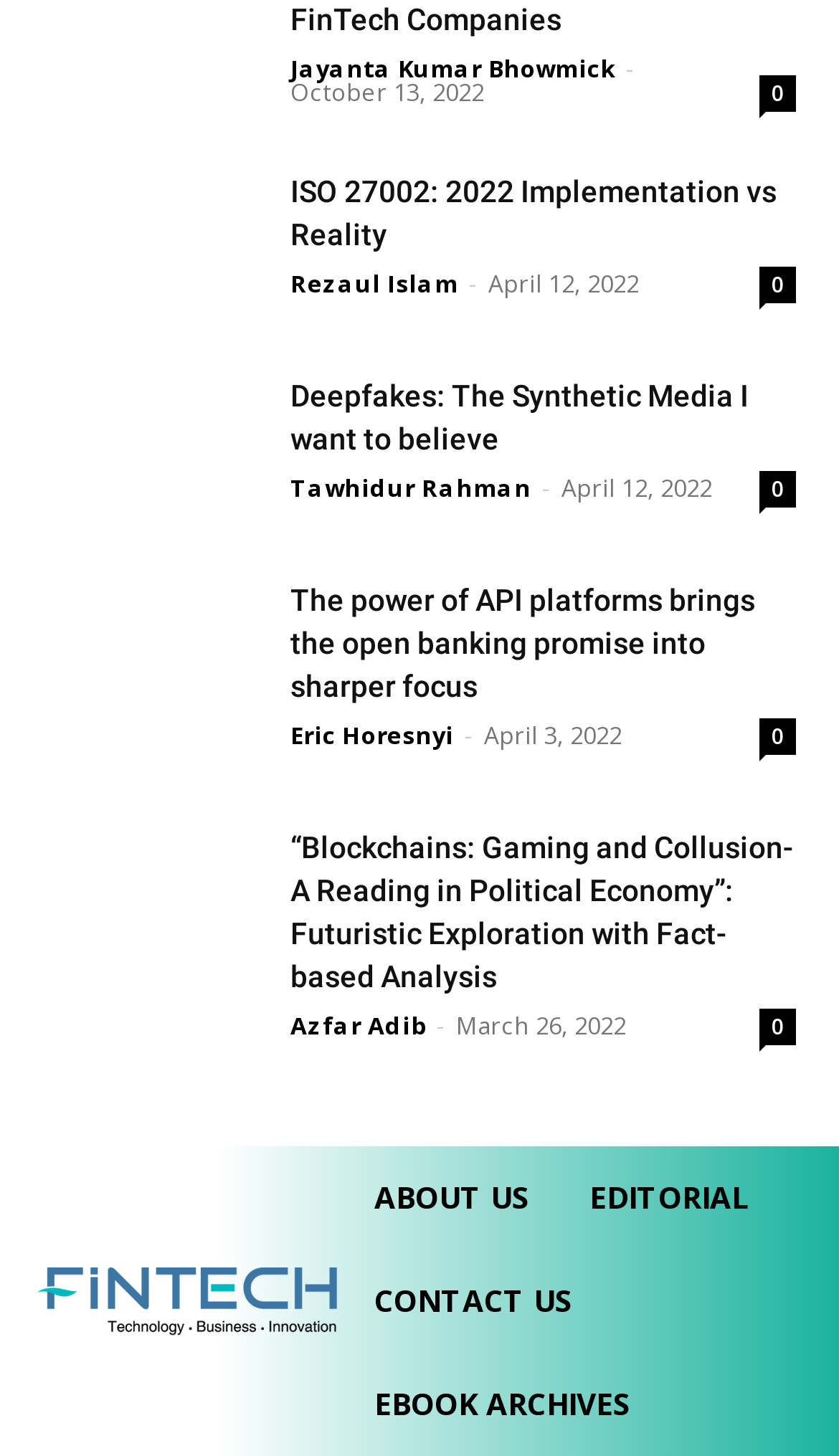How many comments does the article 'The power of API platforms' have?
With the help of the image, please provide a detailed response to the question.

The article 'The power of API platforms' has a link with the text '0', which suggests that it has zero comments.